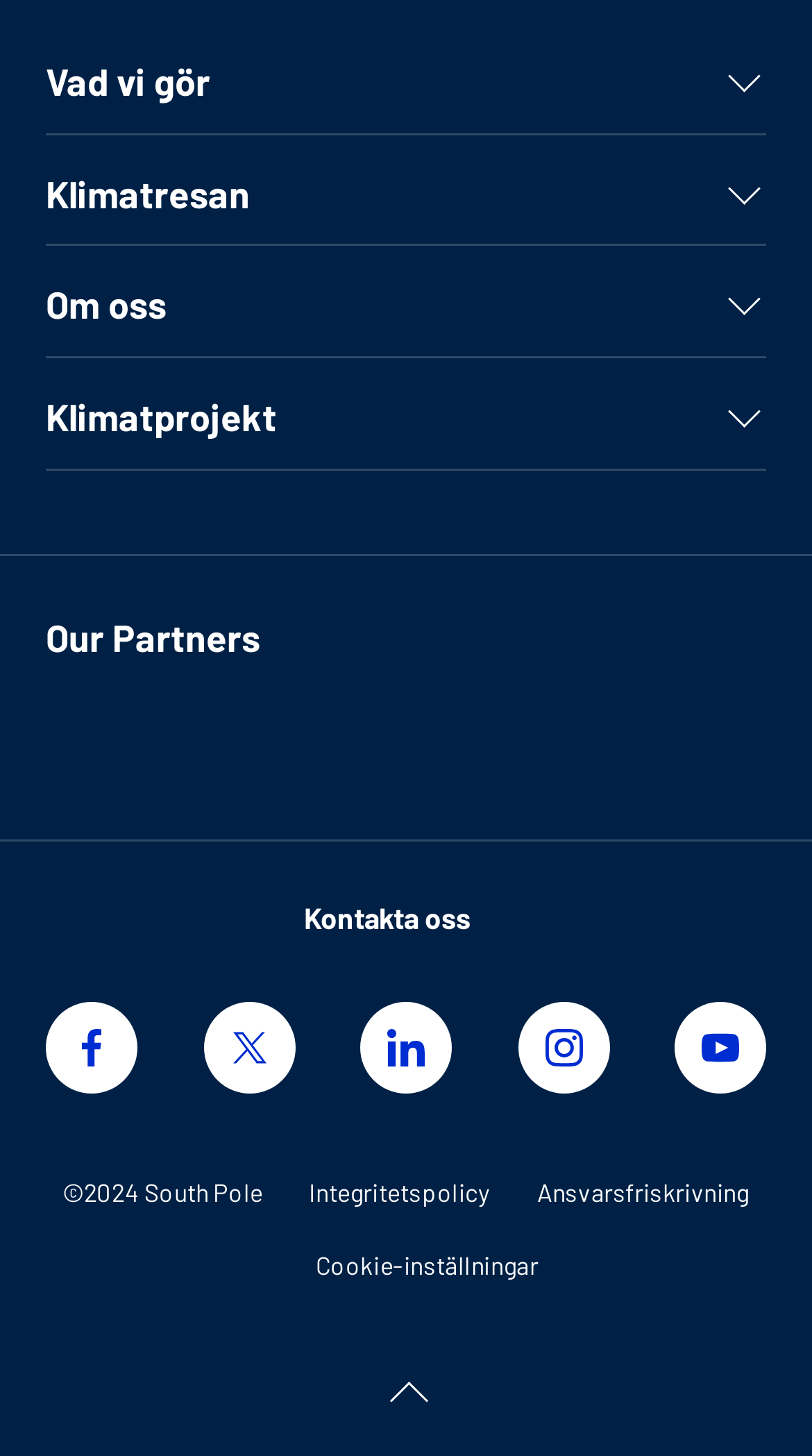What is the purpose of the 'Upptäck våra projekt' link?
Examine the image and give a concise answer in one word or a short phrase.

To discover projects